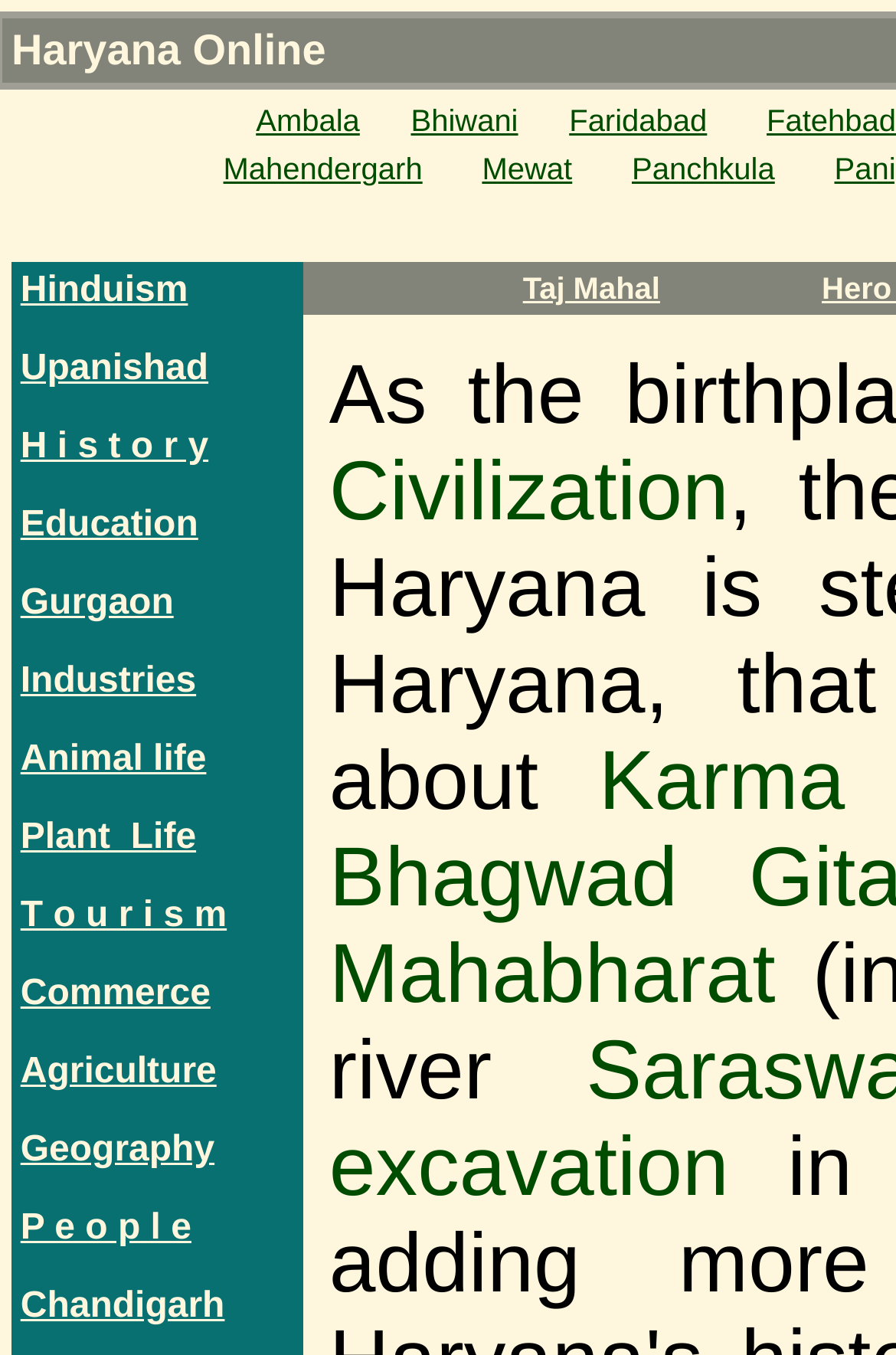Please identify the bounding box coordinates of the area I need to click to accomplish the following instruction: "Discover Karma".

[0.668, 0.542, 0.943, 0.611]